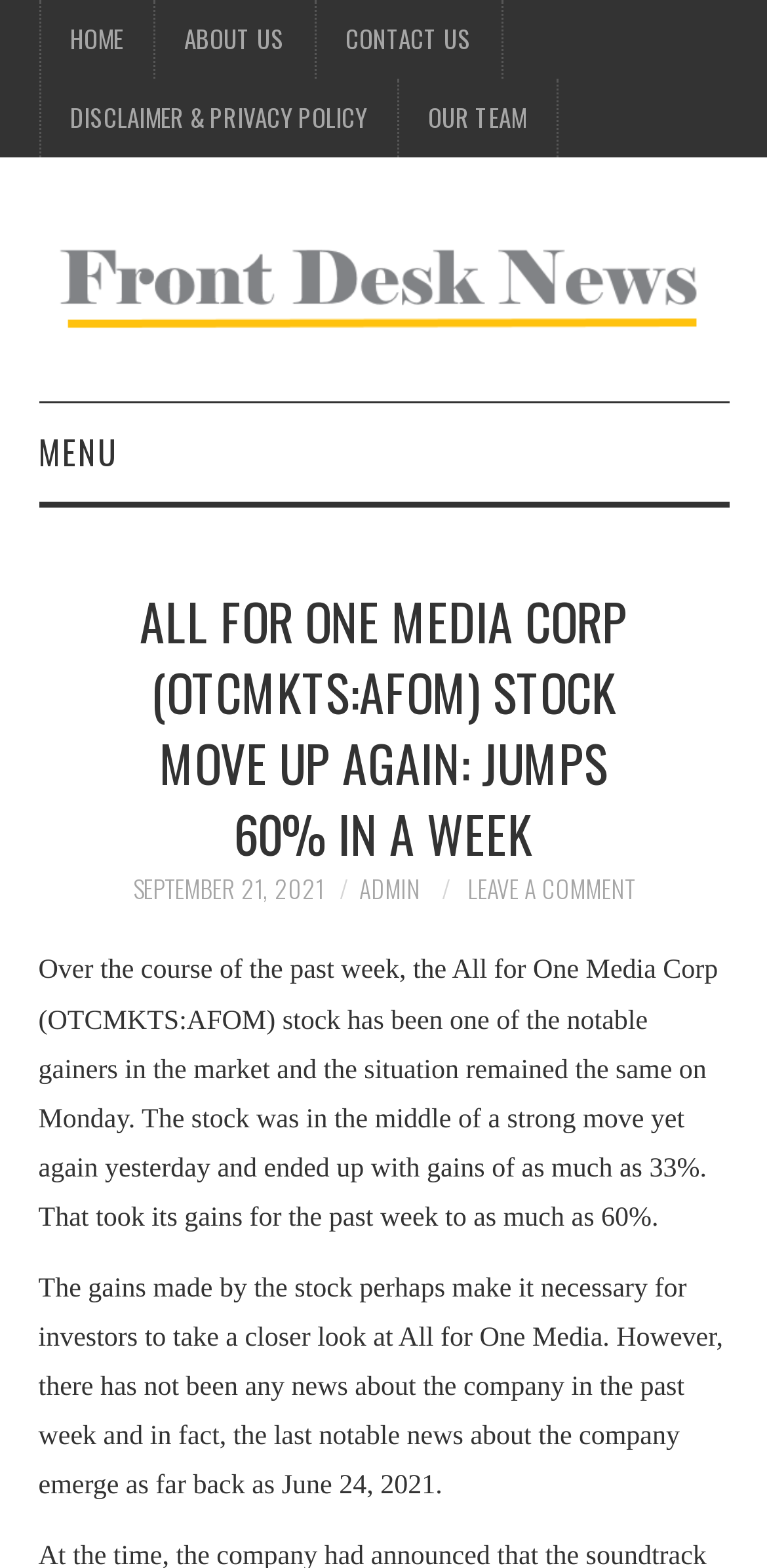What is the percentage gain of the stock in a week?
Using the details from the image, give an elaborate explanation to answer the question.

The percentage gain of the stock in a week can be found in the title of the webpage, which states 'ALL FOR ONE MEDIA CORP (OTCMKTS:AFOM) STOCK MOVE UP AGAIN: JUMPS 60% IN A WEEK'.